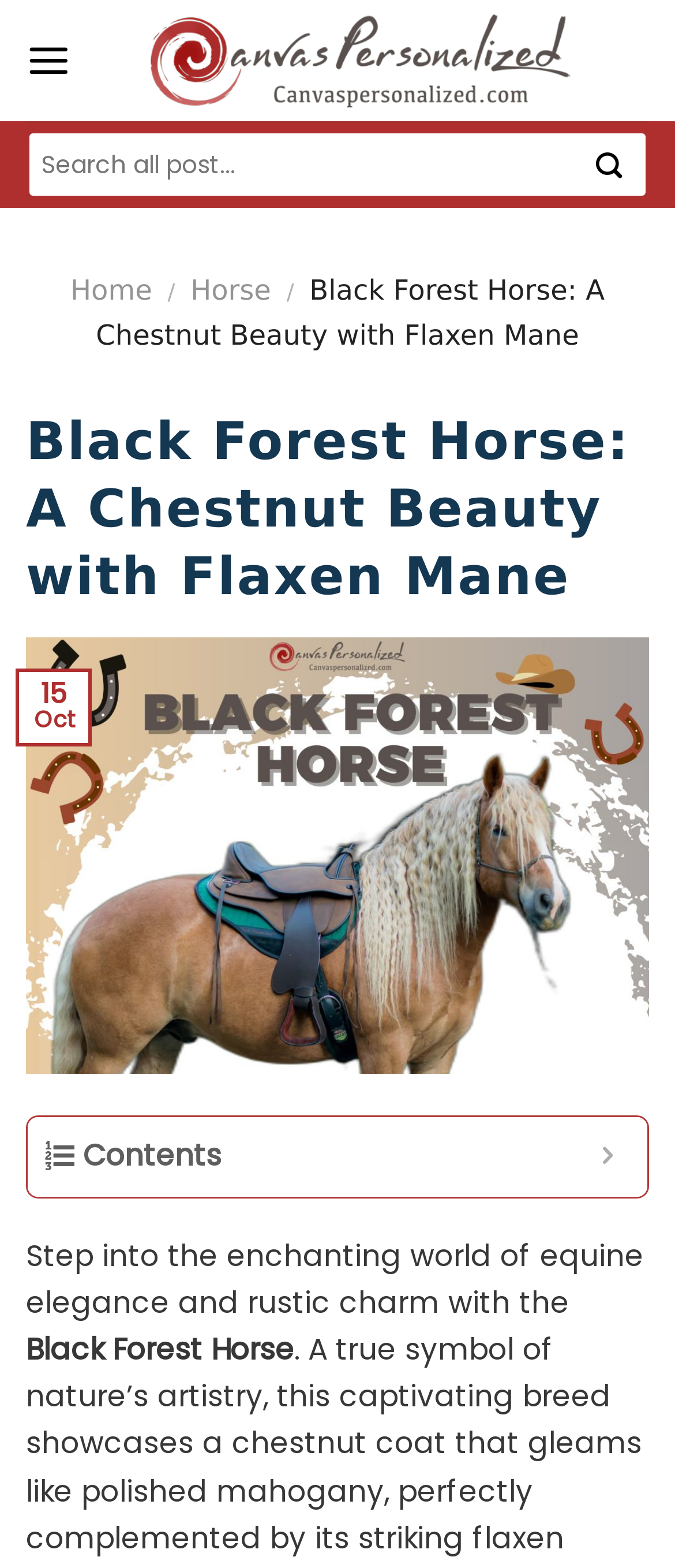By analyzing the image, answer the following question with a detailed response: What is the color of the horse's mane?

The color of the horse's mane is mentioned in the heading 'Black Forest Horse: A Chestnut Beauty with Flaxen Mane' which suggests that the horse has a flaxen mane.